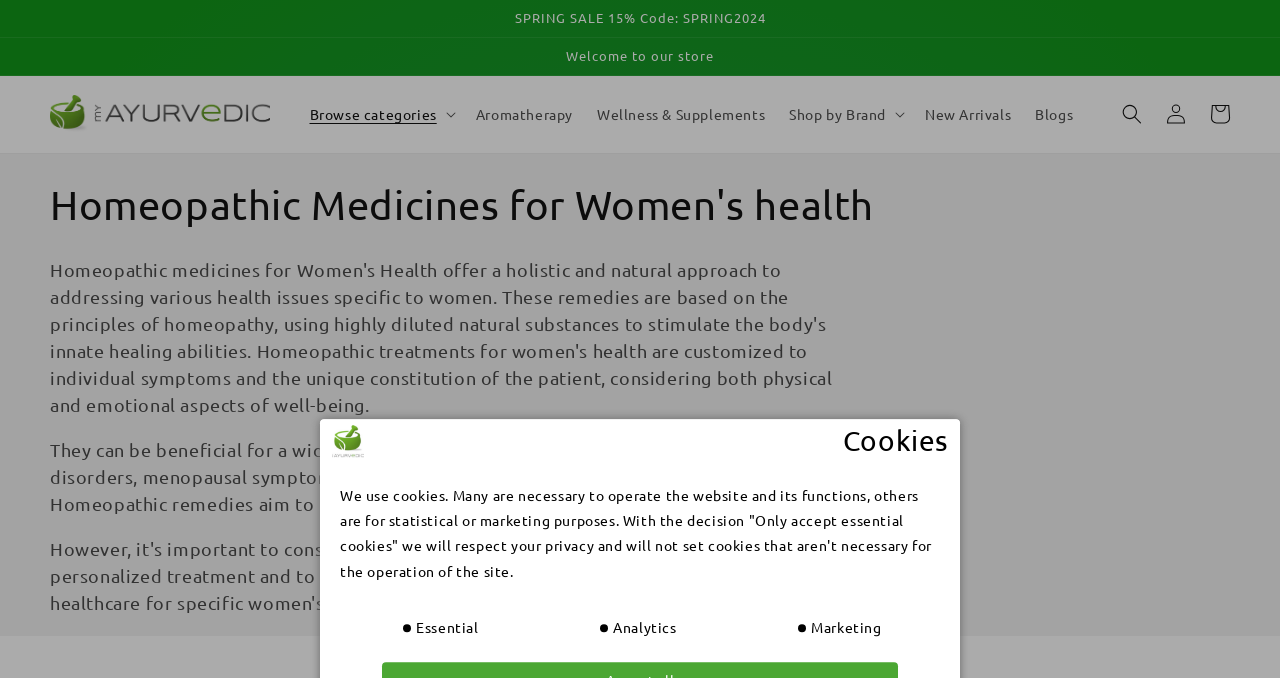Kindly determine the bounding box coordinates for the area that needs to be clicked to execute this instruction: "Go to Aromatherapy".

[0.362, 0.138, 0.457, 0.2]